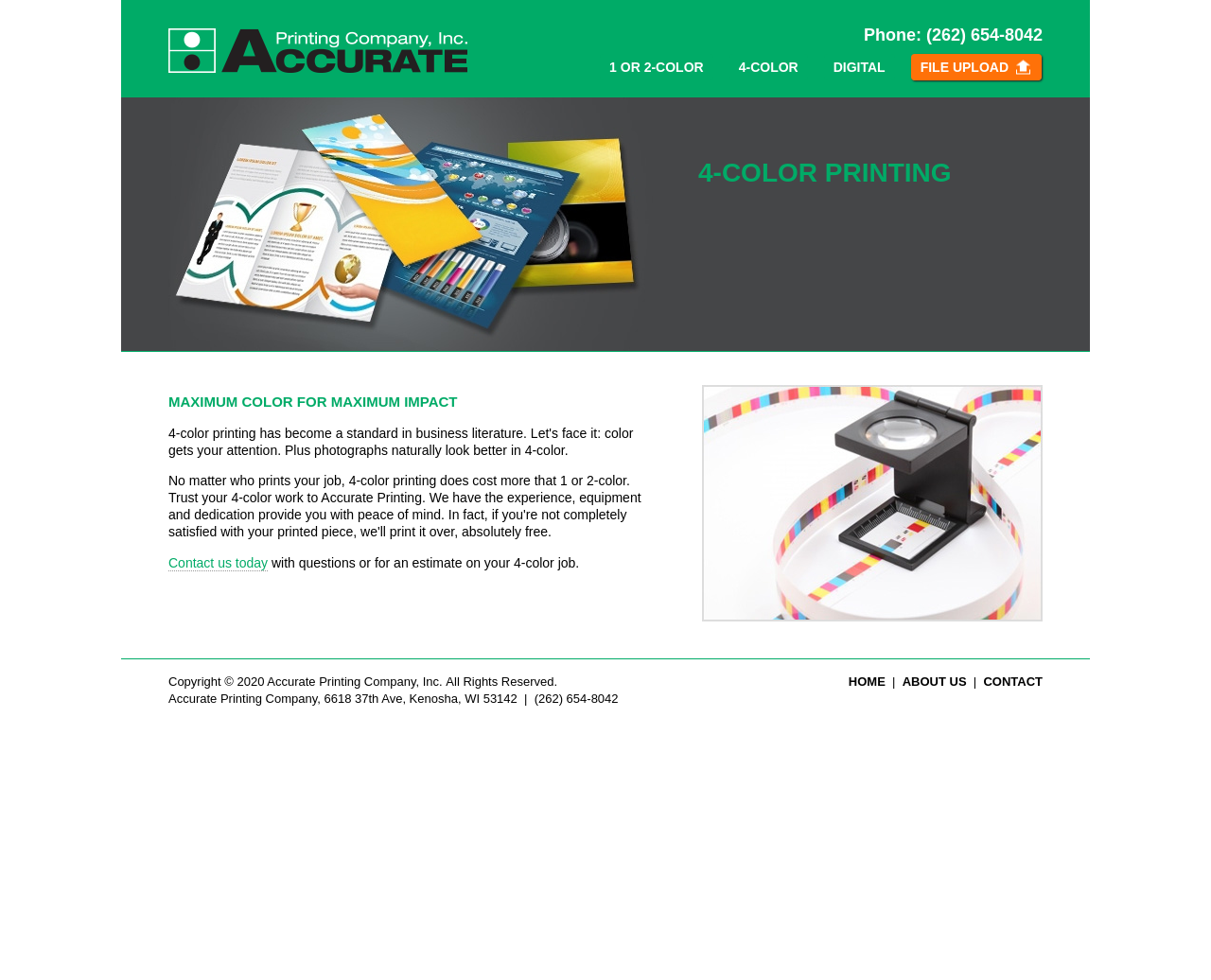Using the description "Phone: (262) 654-8042", predict the bounding box of the relevant HTML element.

[0.713, 0.026, 0.861, 0.045]